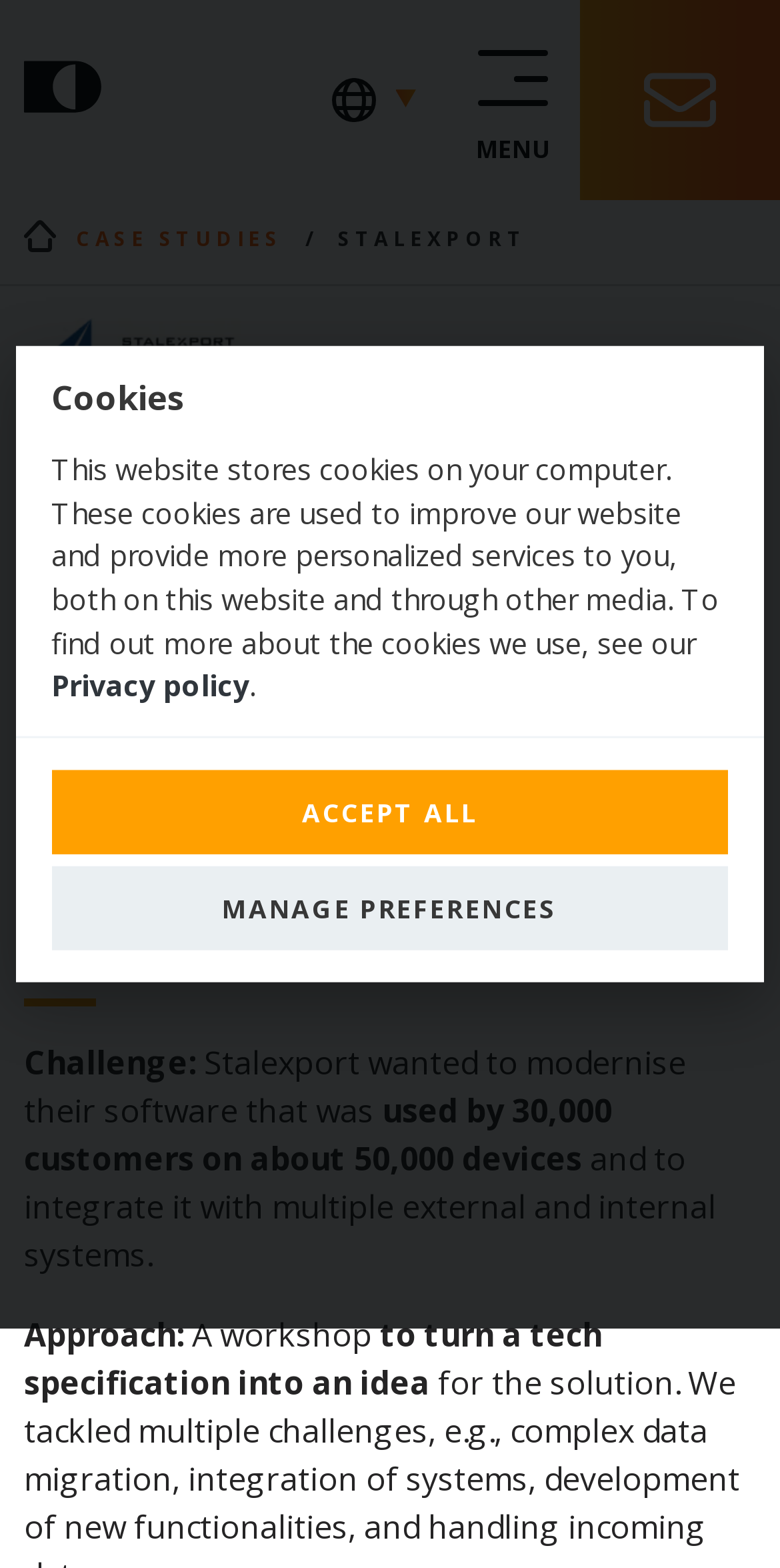Provide the bounding box coordinates in the format (top-left x, top-left y, bottom-right x, bottom-right y). All values are floating point numbers between 0 and 1. Determine the bounding box coordinate of the UI element described as: Case studies

[0.097, 0.142, 0.408, 0.161]